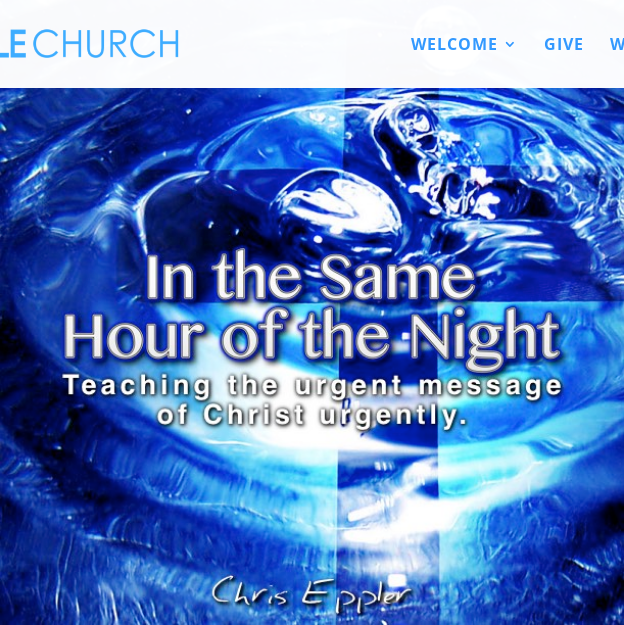What is the tone conveyed by the background?
Using the details from the image, give an elaborate explanation to answer the question.

The artistic background of the image features fluid motion, possibly representing water, which conveys a sense of tranquility and urgency, setting the tone for the message being conveyed.